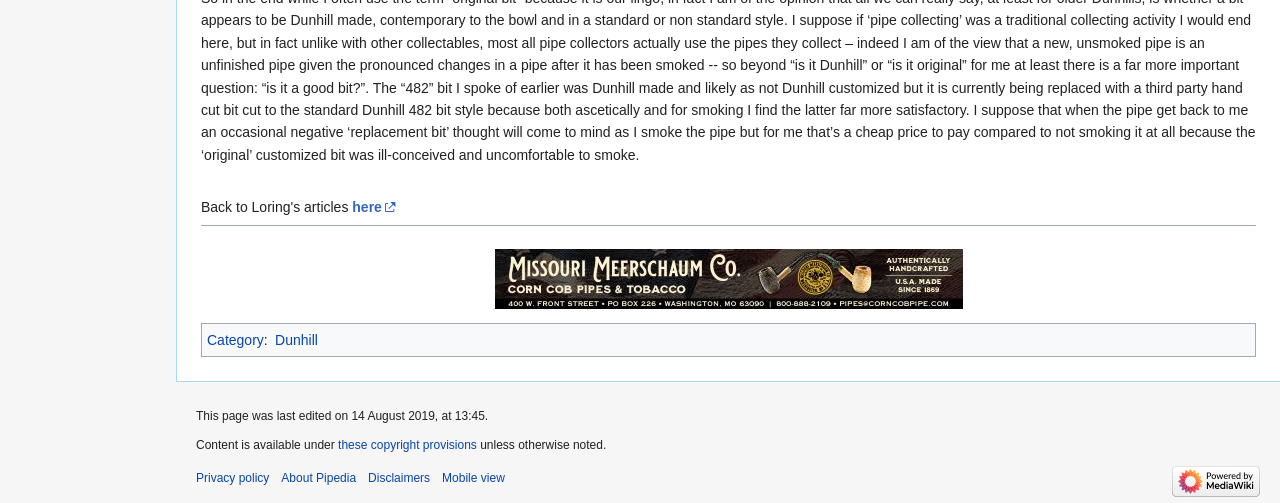Determine the bounding box coordinates of the clickable region to execute the instruction: "visit the Dunhill page". The coordinates should be four float numbers between 0 and 1, denoted as [left, top, right, bottom].

[0.215, 0.66, 0.248, 0.691]